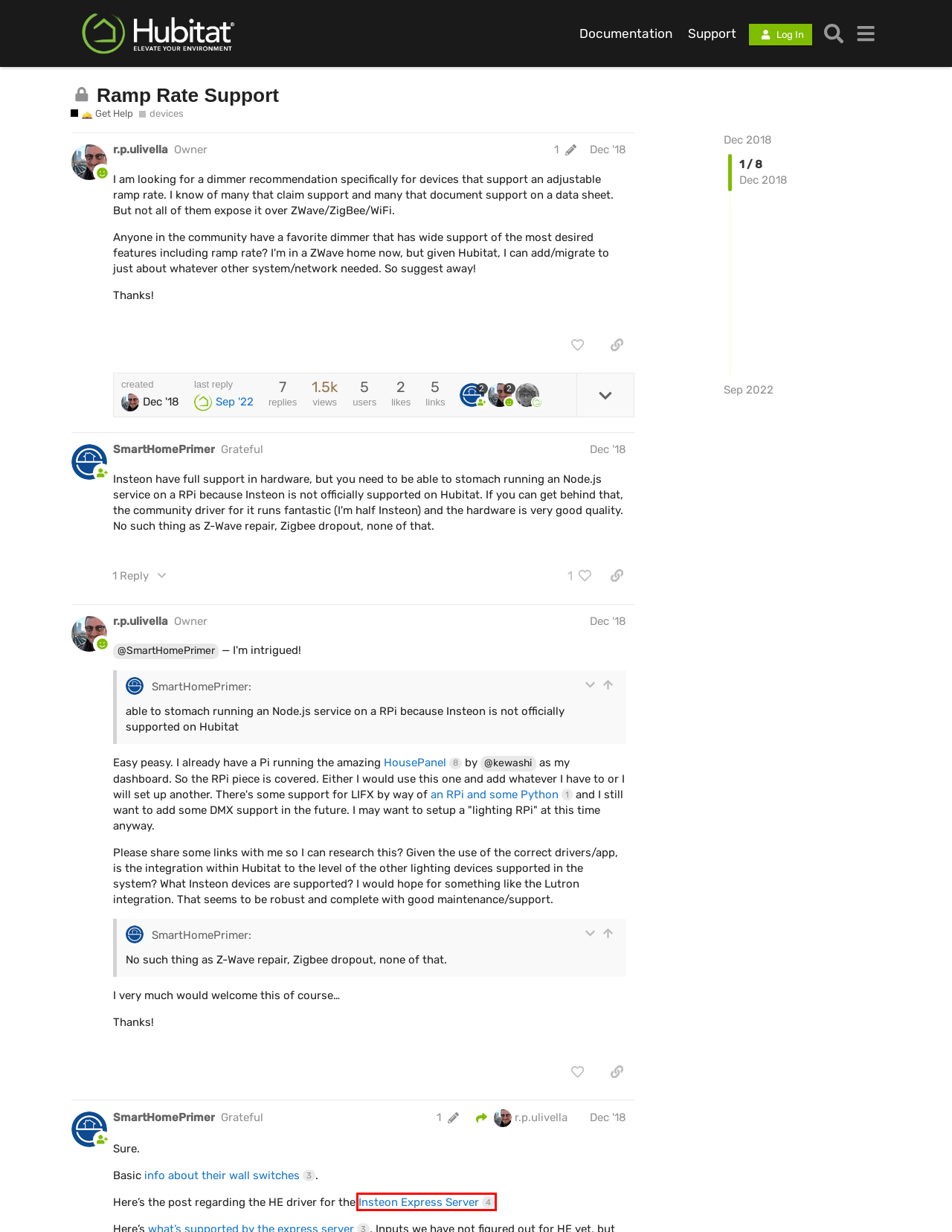Given a screenshot of a webpage with a red bounding box around a UI element, please identify the most appropriate webpage description that matches the new webpage after you click on the element. Here are the candidates:
A. Wall Switches — Insteon
B. Hubitat Documentation - Home | Hubitat Documentation
C. Hubitat Support – providing tips, tutorials, and answers you need
D. [Release] Insteon HTTP switch/dimmer - ⚙️ Custom Apps and Drivers - Hubitat
E. Terms of service
    
    
    
      – HUBITAT
F. LIFX Local Control - #2 by saxnix - Feature Requests - Hubitat
G. Company | Hubitat Elevation Local Home Automation
    
    
    
      – HUBITAT
H. List of Compatible Devices | Hubitat Documentation

D